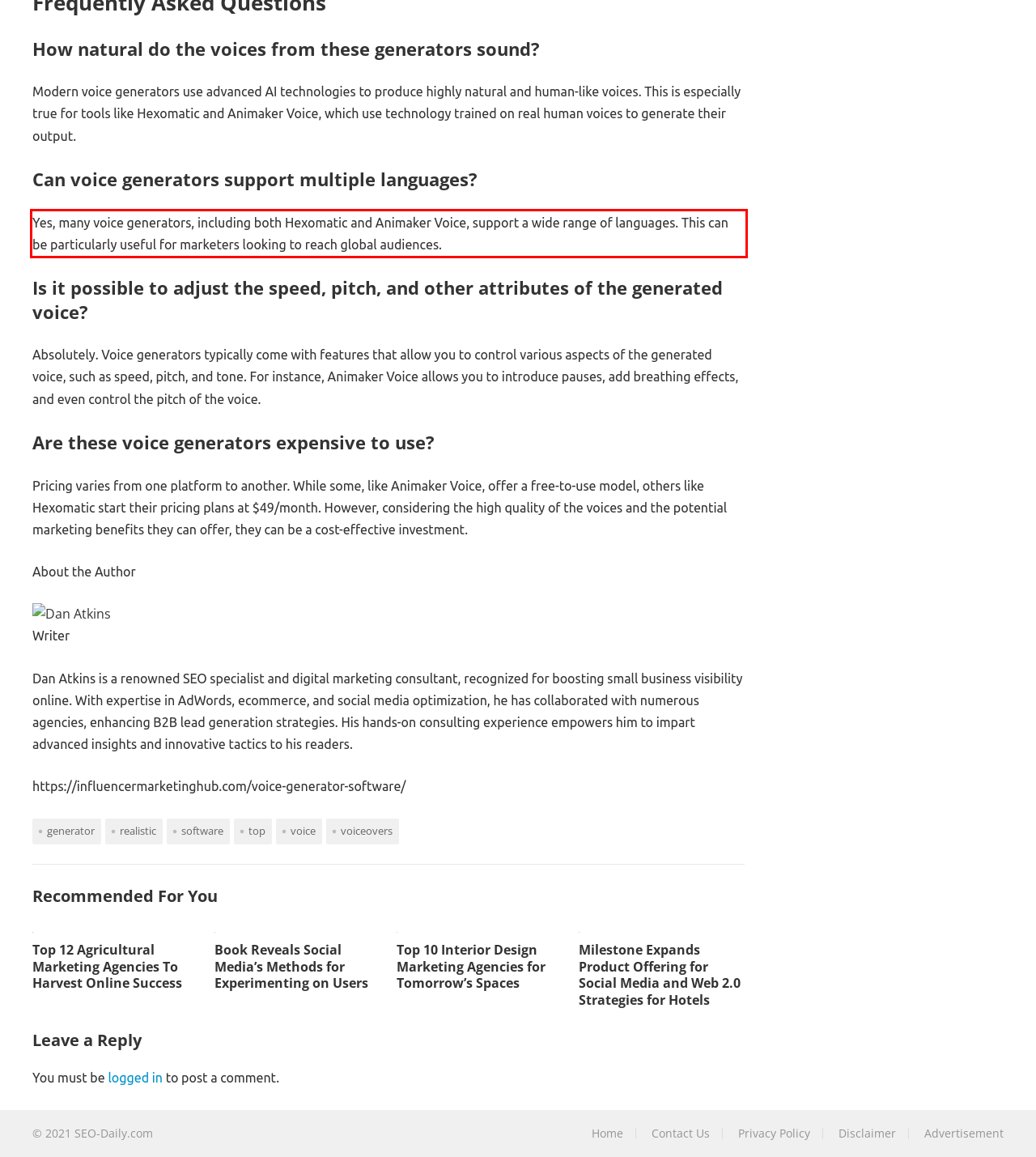Given the screenshot of the webpage, identify the red bounding box, and recognize the text content inside that red bounding box.

Yes, many voice generators, including both Hexomatic and Animaker Voice, support a wide range of languages. This can be particularly useful for marketers looking to reach global audiences.